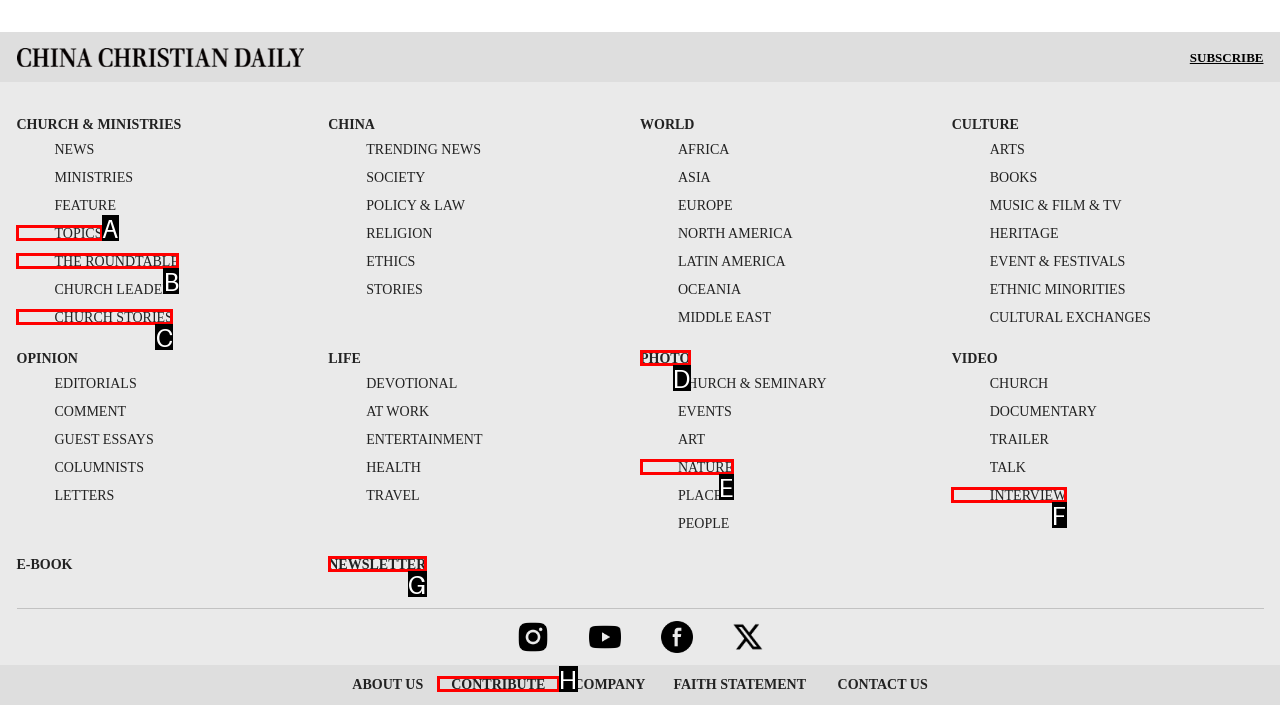Identify the letter of the UI element that corresponds to: topics
Respond with the letter of the option directly.

A